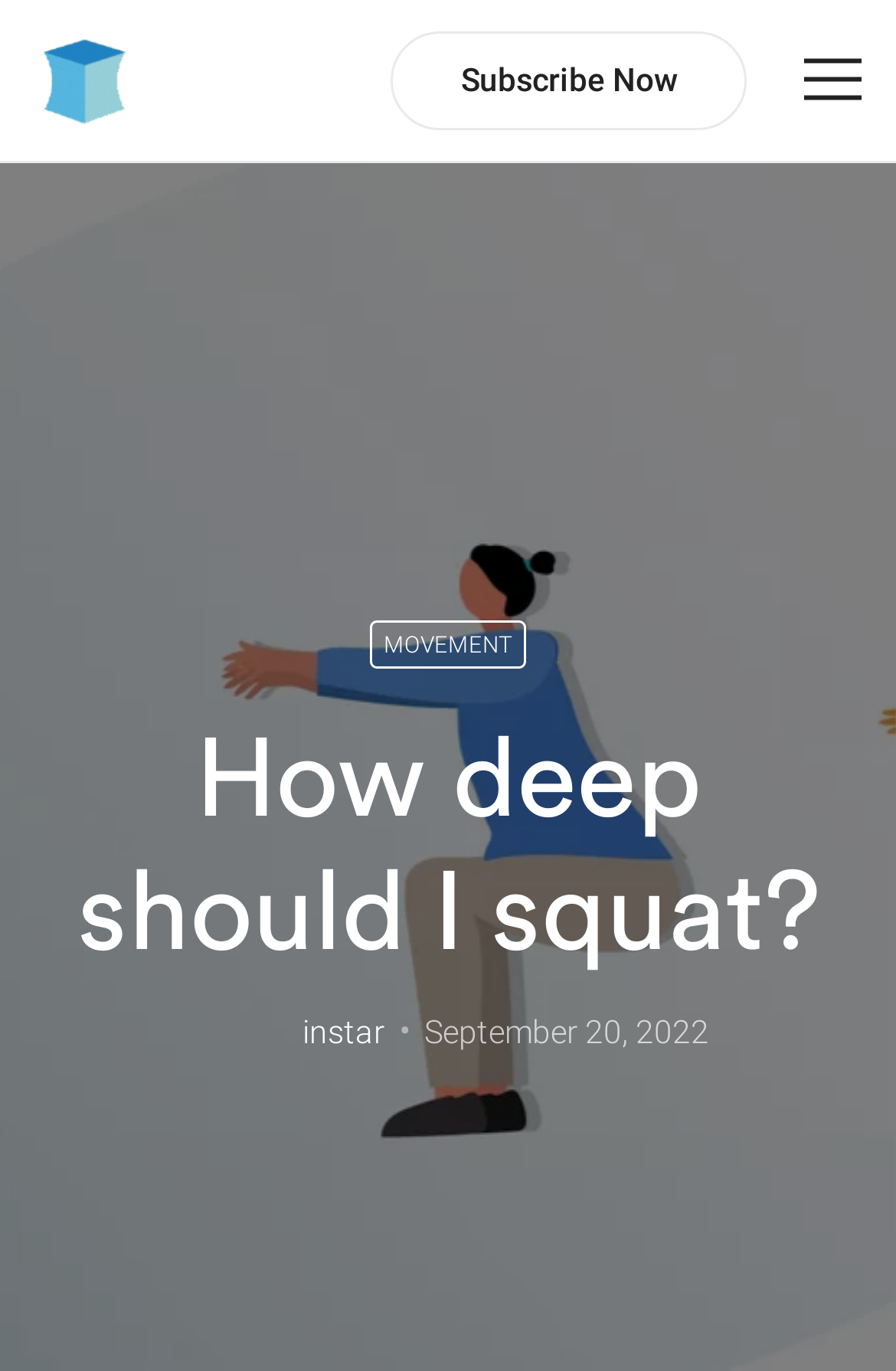When was the article 'How deep should I squat?' published?
Ensure your answer is thorough and detailed.

The date 'September 20, 2022' is displayed below the article title, which is a common location for the publication date of an article.